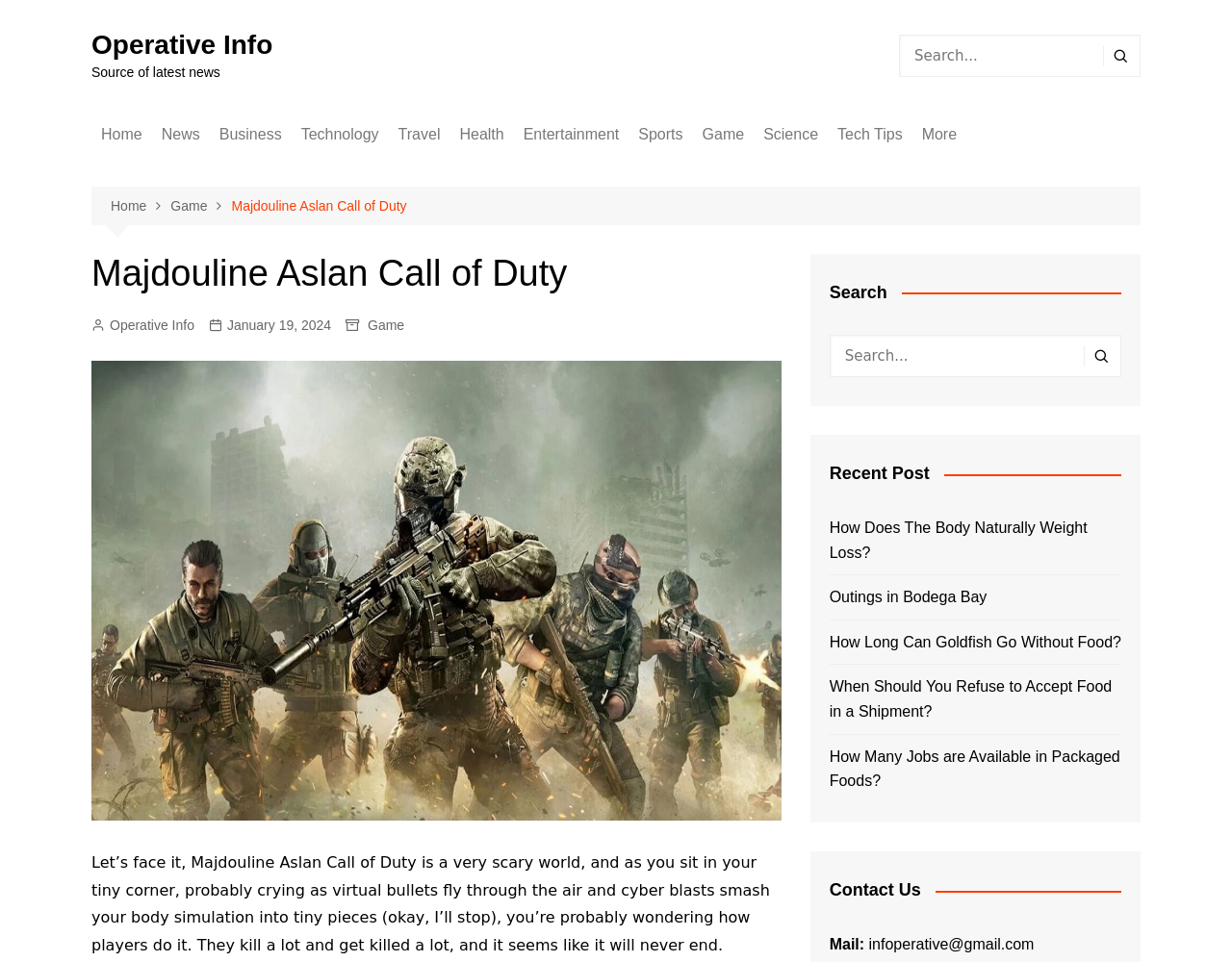Please determine the bounding box coordinates of the element's region to click in order to carry out the following instruction: "Click on the Game link". The coordinates should be four float numbers between 0 and 1, i.e., [left, top, right, bottom].

[0.562, 0.116, 0.612, 0.164]